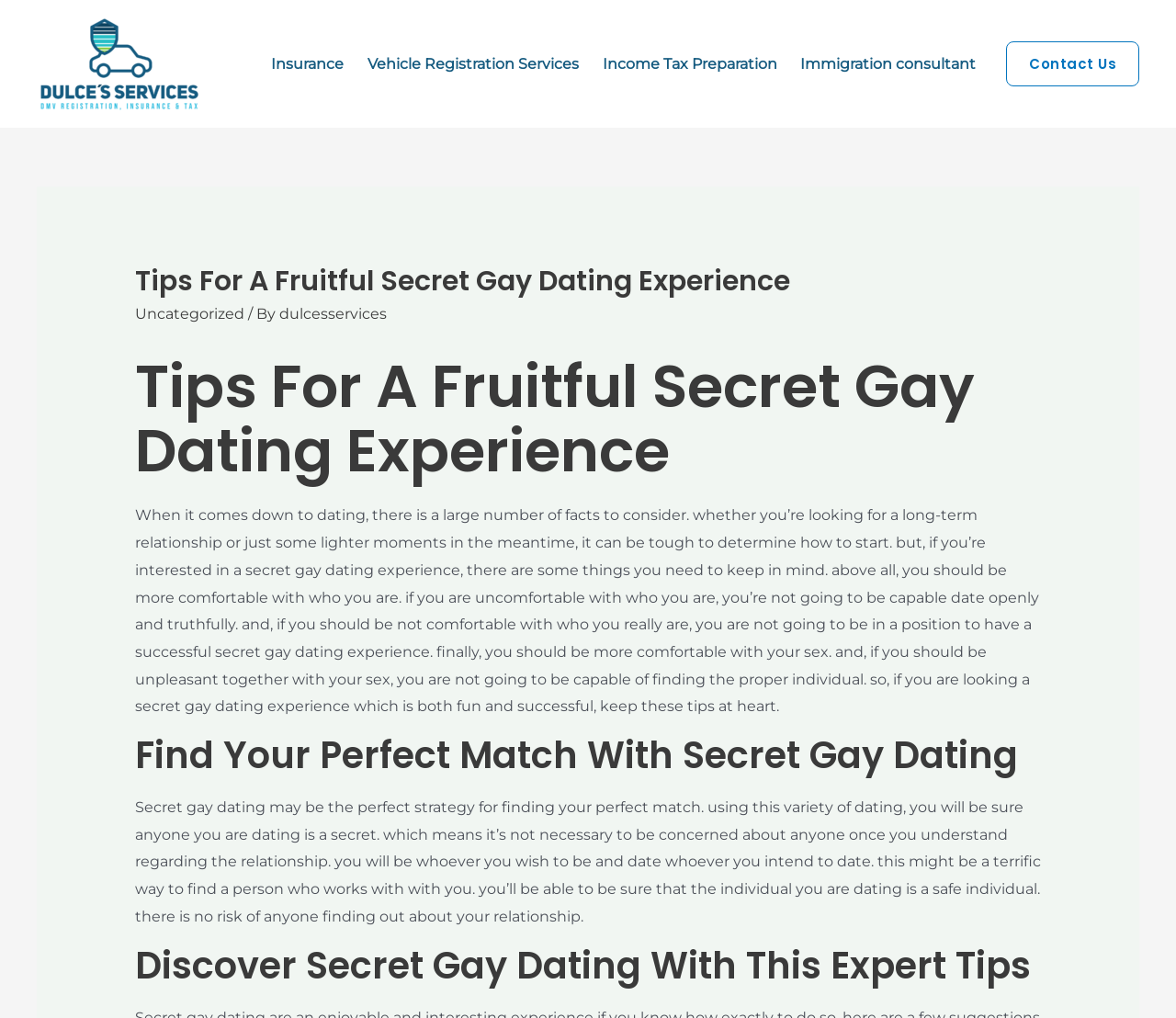Identify and extract the main heading from the webpage.

Tips For A Fruitful Secret Gay Dating Experience